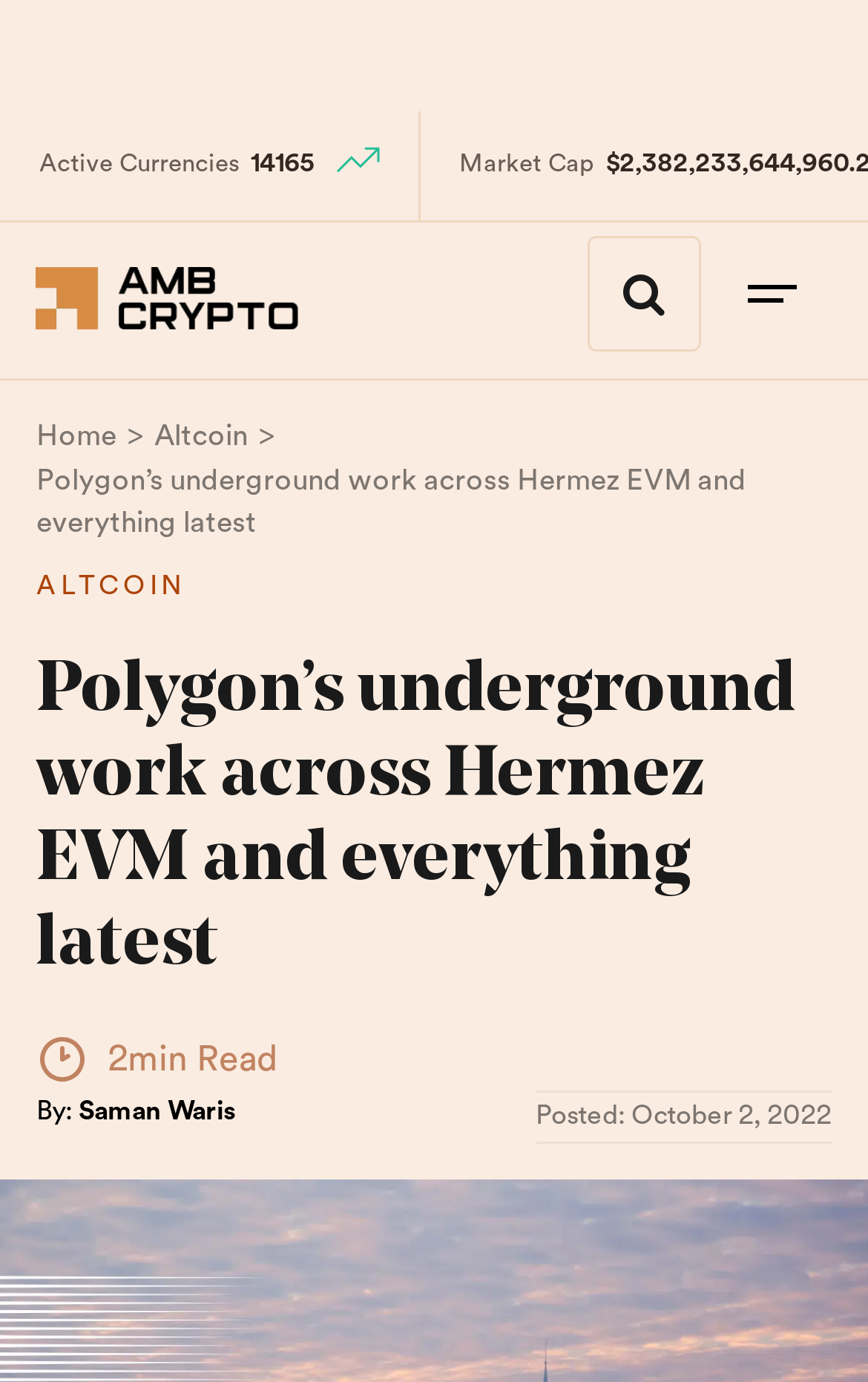What is the estimated reading time of the latest article?
Please respond to the question with as much detail as possible.

I found the estimated reading time by looking at the top of the article, which displays '2min Read' next to the title.